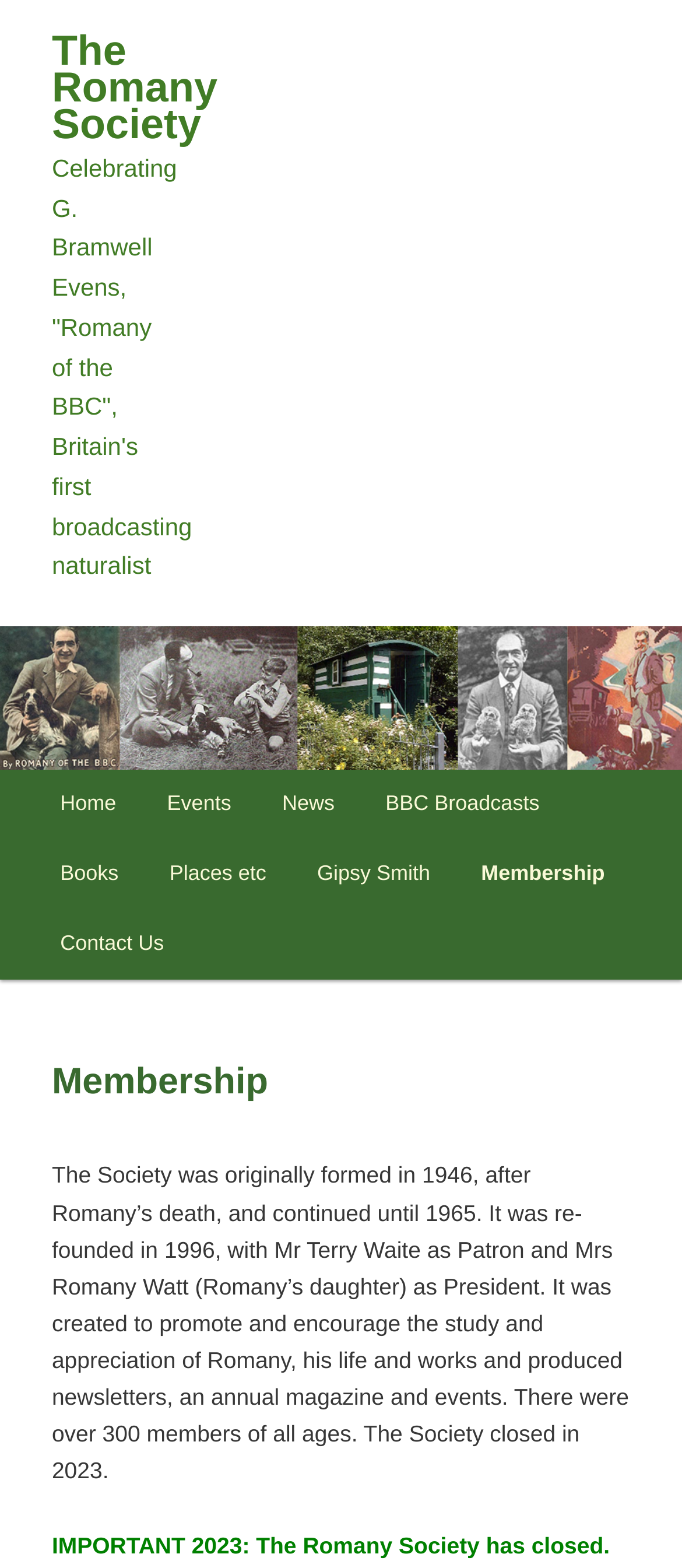Extract the primary heading text from the webpage.

The Romany Society